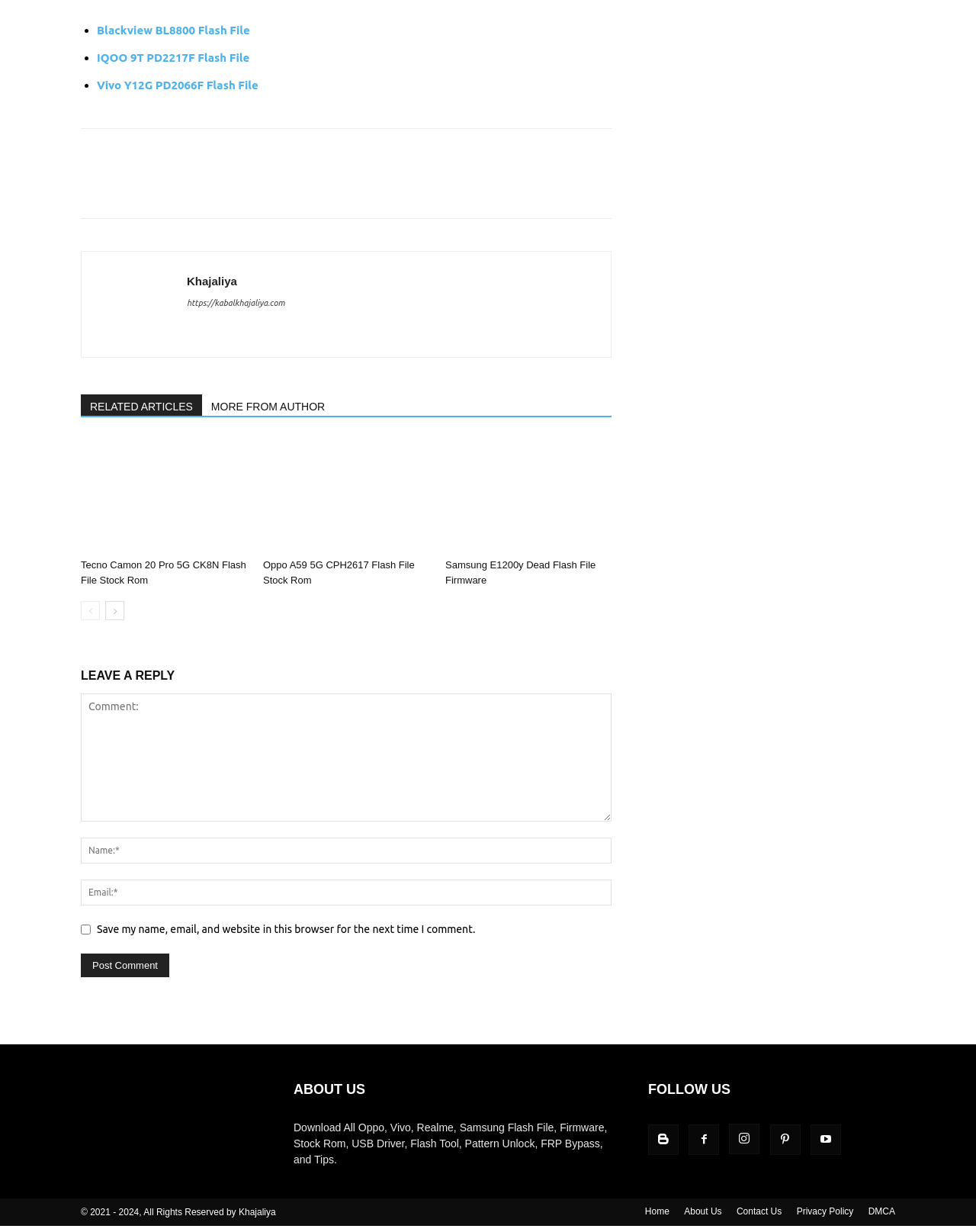What is the website about?
Please look at the screenshot and answer using one word or phrase.

Flash files and firmware